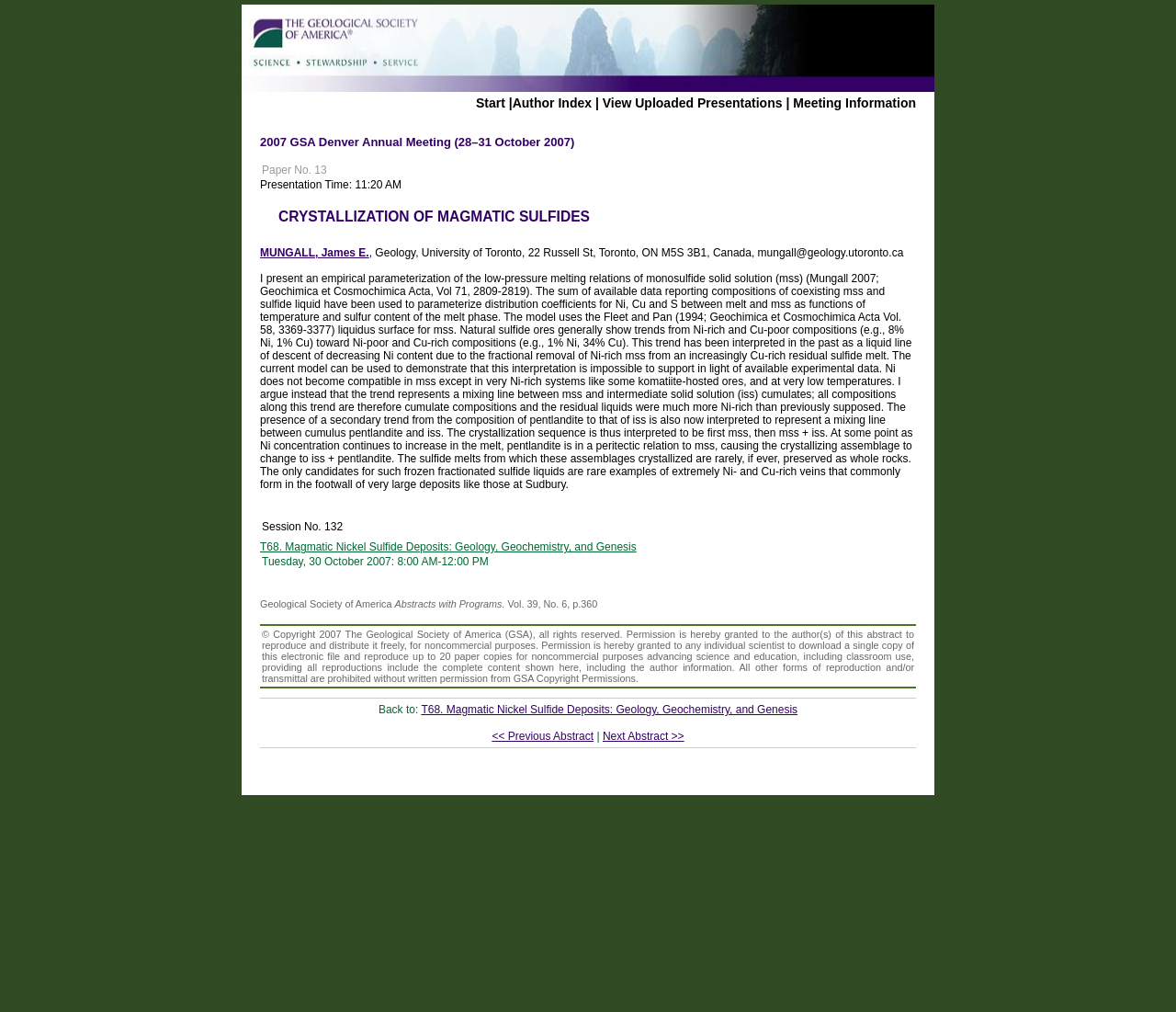With reference to the image, please provide a detailed answer to the following question: How many authors are listed?

I found the number of authors by looking at the text and links below the 'CRYSTALLIZATION OF MAGMATIC SULFIDES' heading, and I only see one author listed, which is MUNGALL, James E.